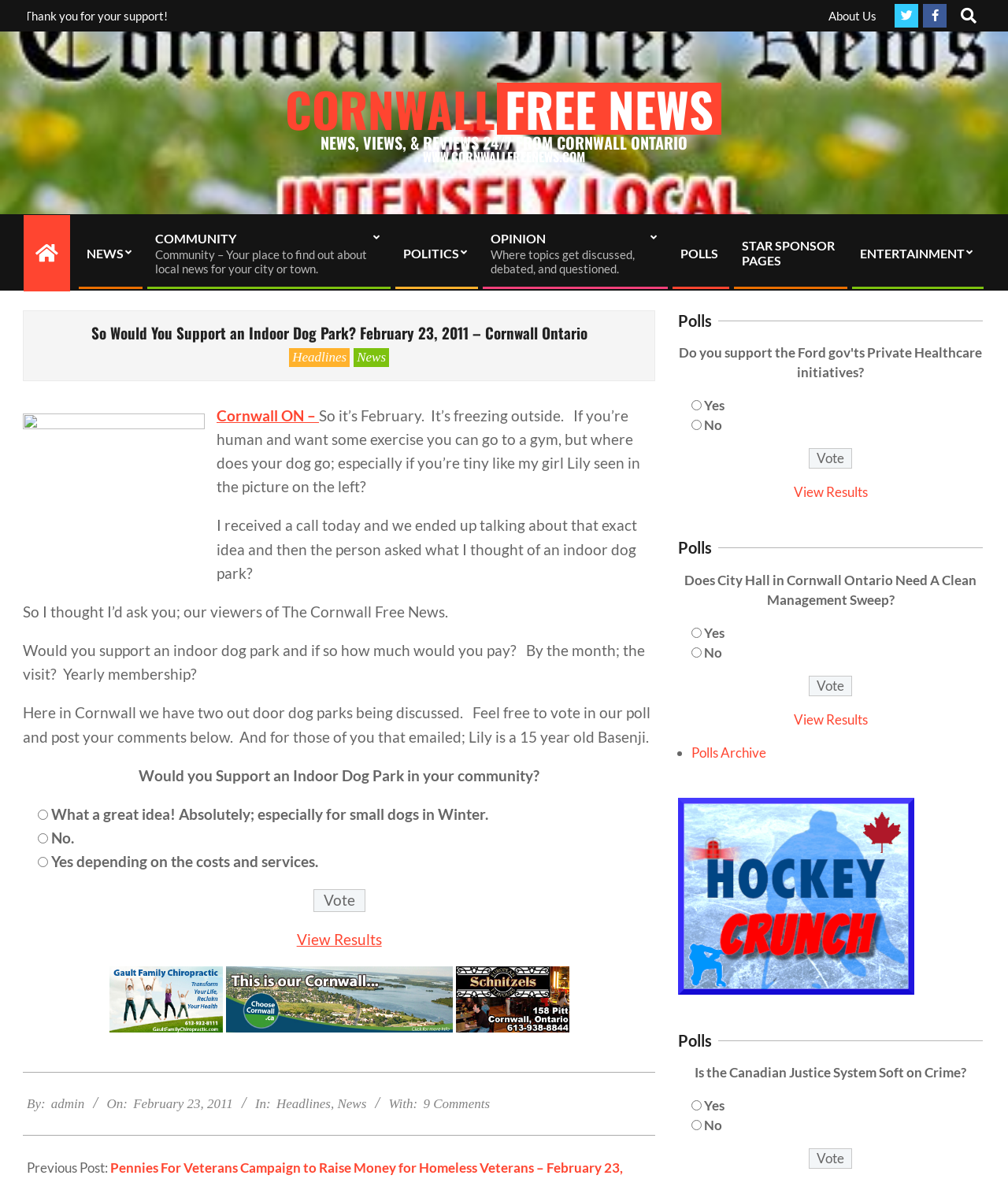What is the date of the article?
Using the image, respond with a single word or phrase.

February 23, 2011